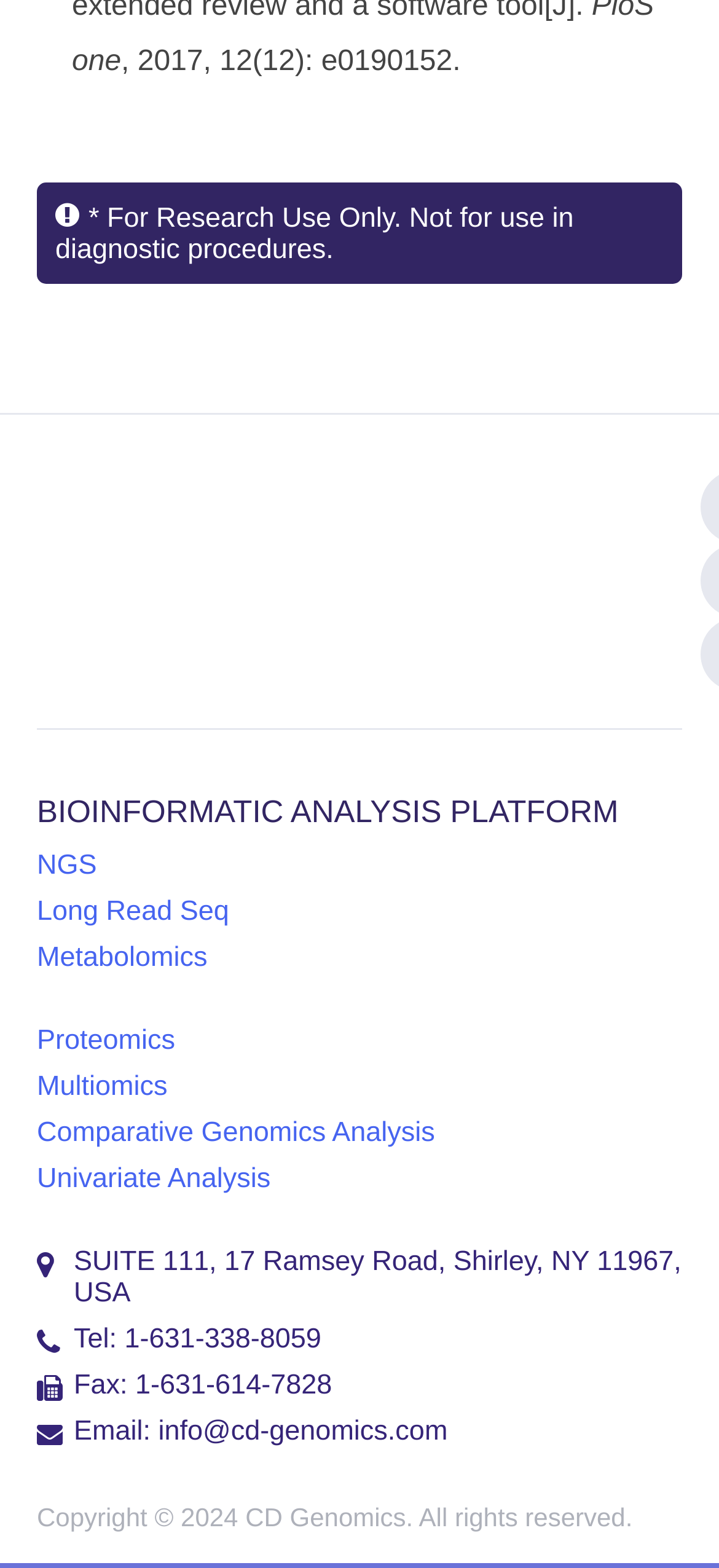Identify and provide the bounding box coordinates of the UI element described: "Proteomics". The coordinates should be formatted as [left, top, right, bottom], with each number being a float between 0 and 1.

[0.051, 0.654, 0.244, 0.674]